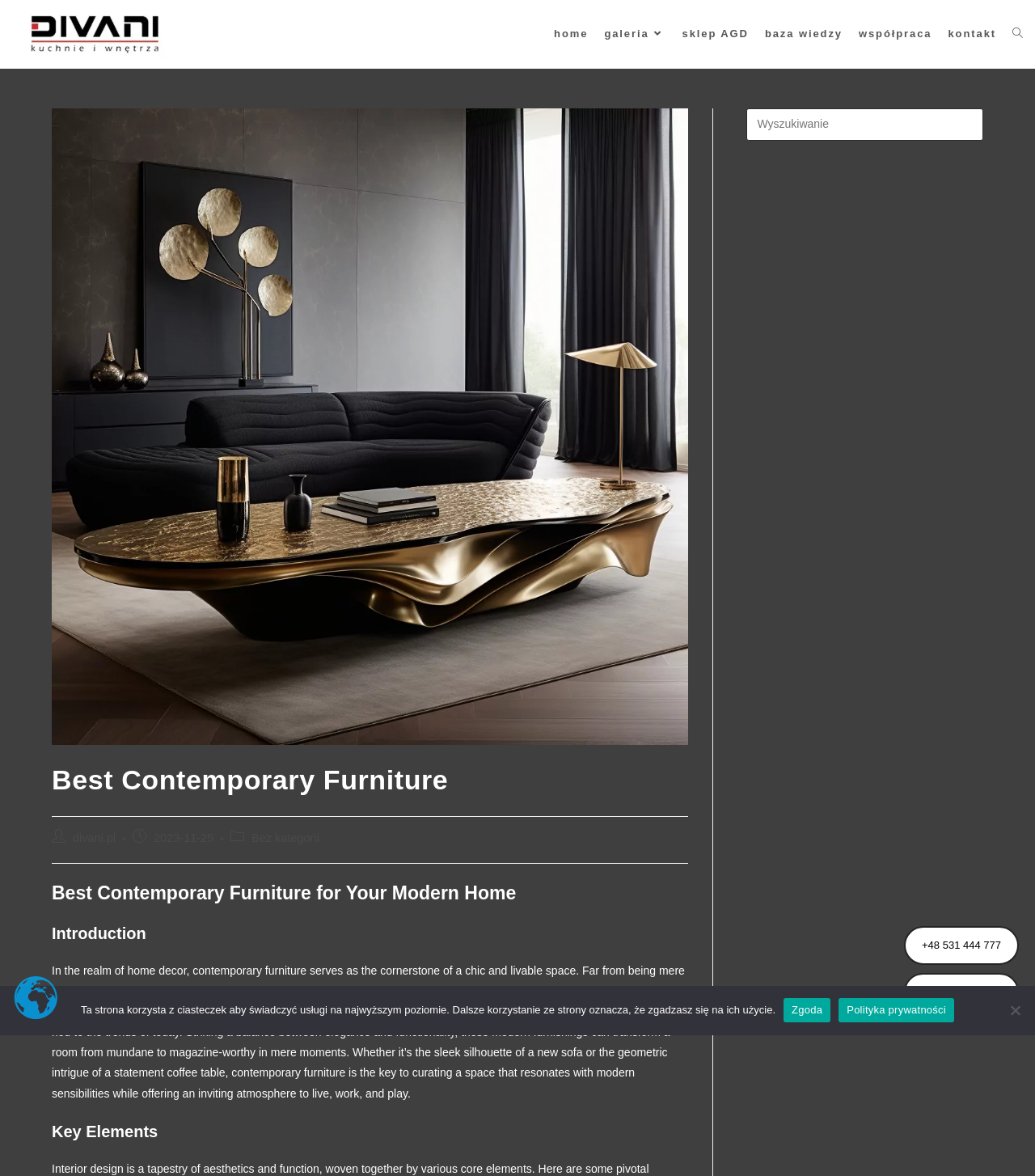Given the element description, predict the bounding box coordinates in the format (top-left x, top-left y, bottom-right x, bottom-right y), using floating point numbers between 0 and 1: +48 531 444 777

[0.873, 0.788, 0.984, 0.82]